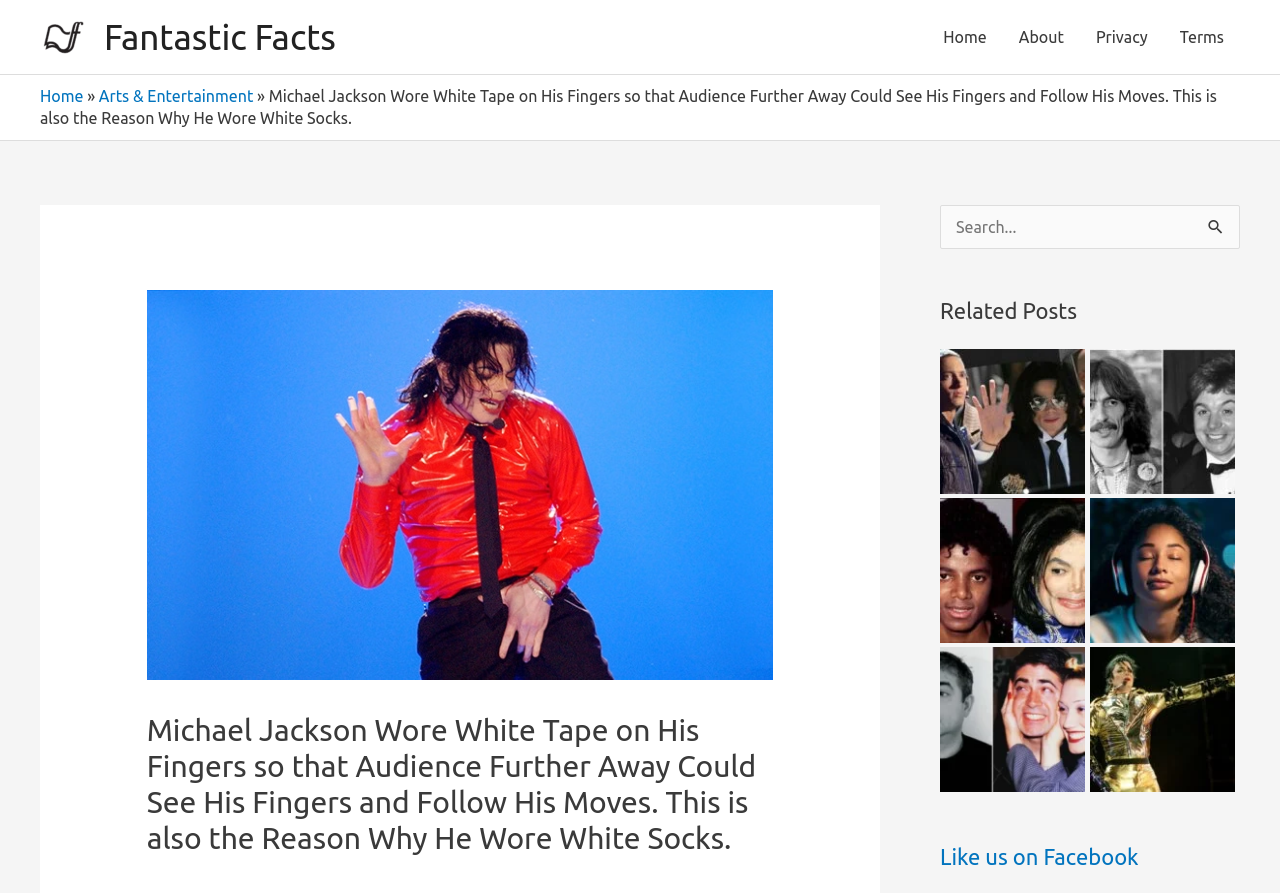Please determine the heading text of this webpage.

Michael Jackson Wore White Tape on His Fingers so that Audience Further Away Could See His Fingers and Follow His Moves. This is also the Reason Why He Wore White Socks.